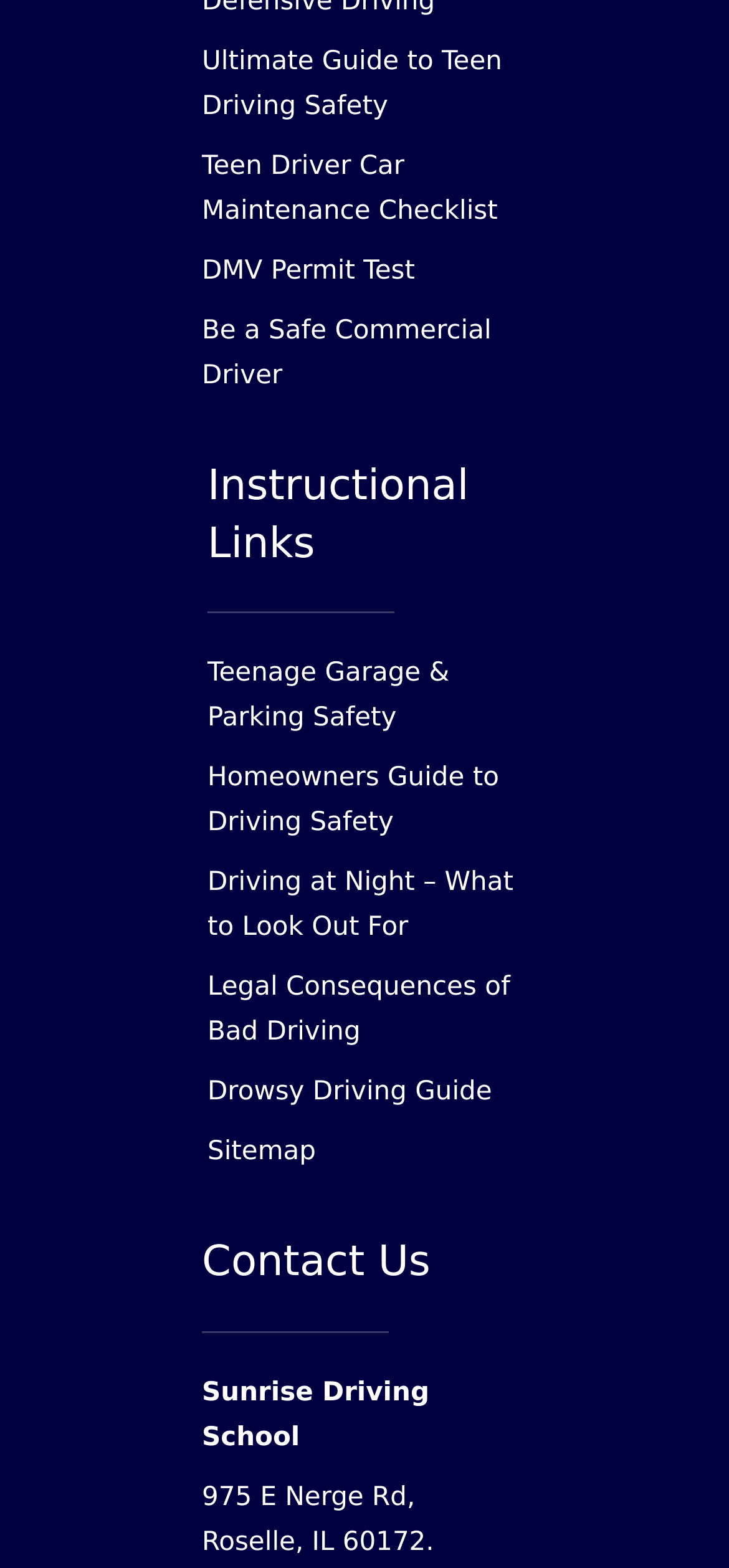Locate the bounding box of the UI element with the following description: "DMV Permit Test".

[0.277, 0.163, 0.569, 0.182]